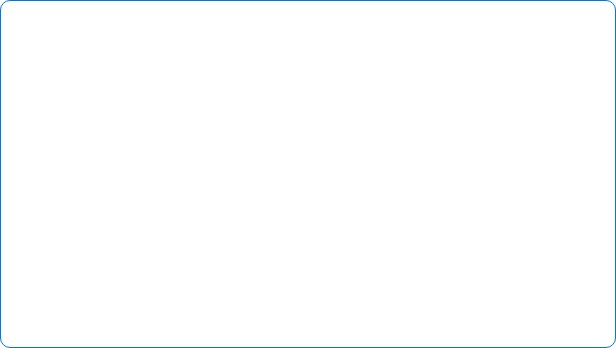Respond to the following question with a brief word or phrase:
Why do users need to grant permission for Disk Drill to run?

To access system resources